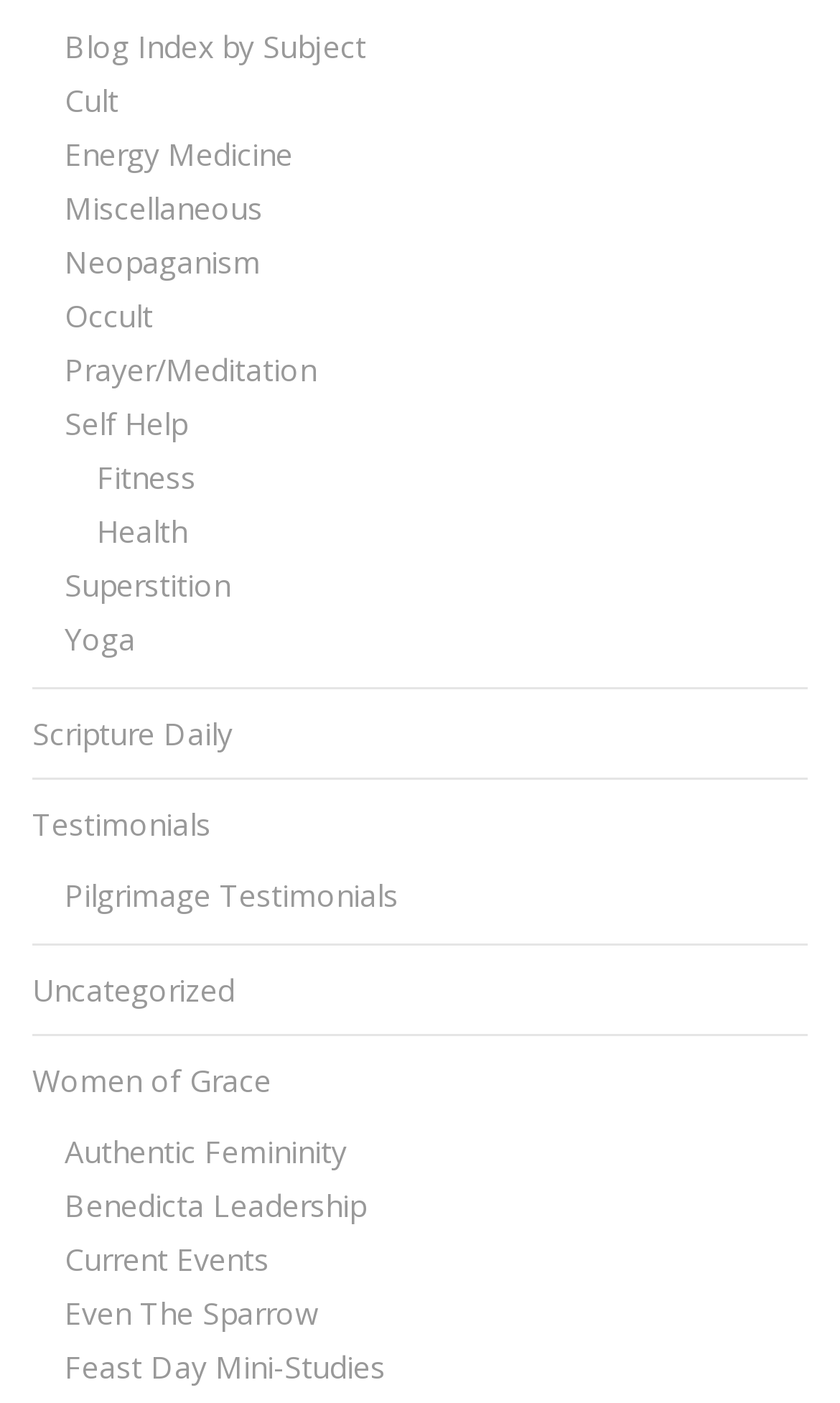Please give the bounding box coordinates of the area that should be clicked to fulfill the following instruction: "Read more about 40-60V Input 12V/40A Output Eighth Brick DC-DC Converter". The coordinates should be in the format of four float numbers from 0 to 1, i.e., [left, top, right, bottom].

None